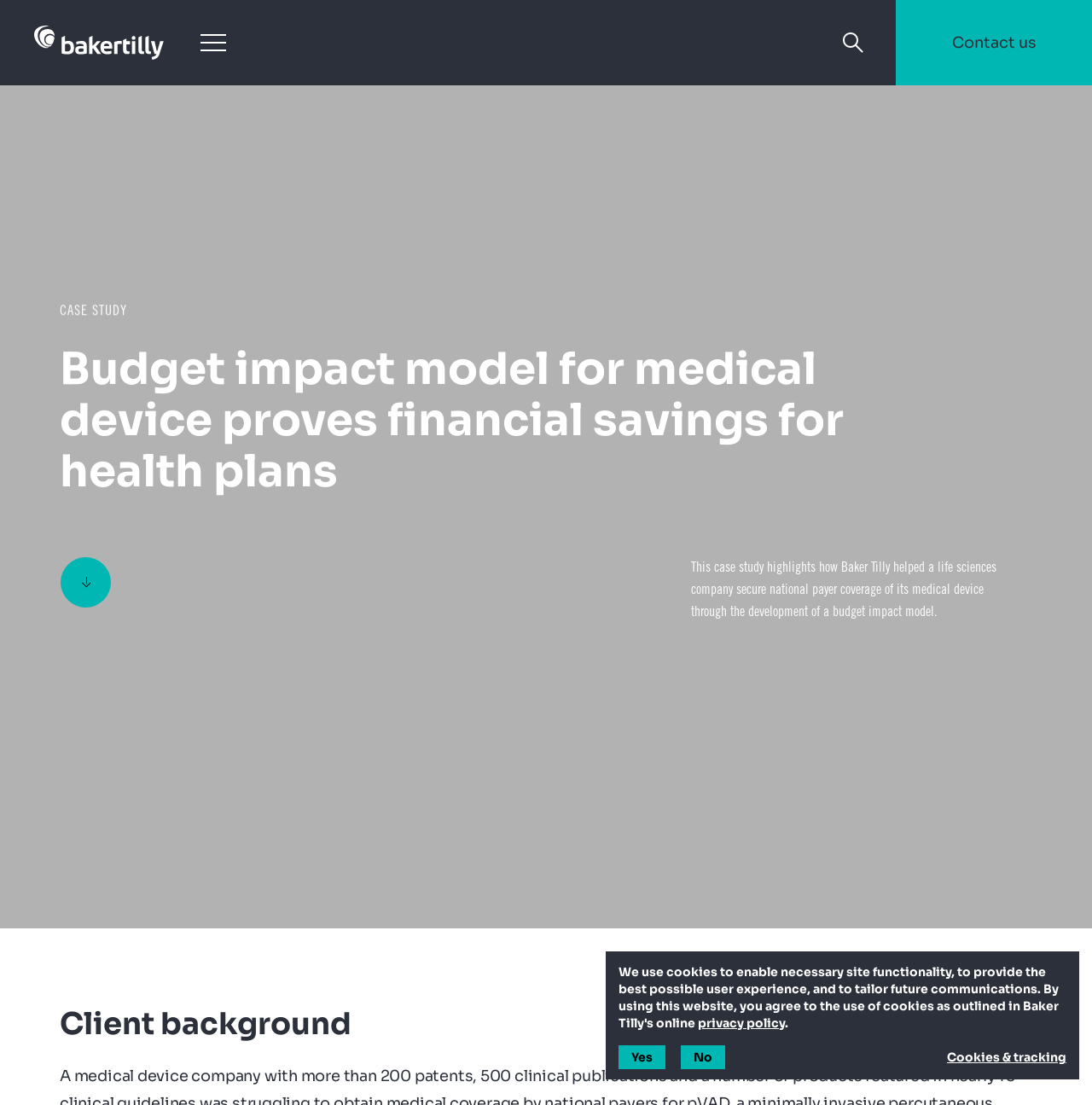Can you extract the headline from the webpage for me?

Budget impact model for medical device proves financial savings for health plans